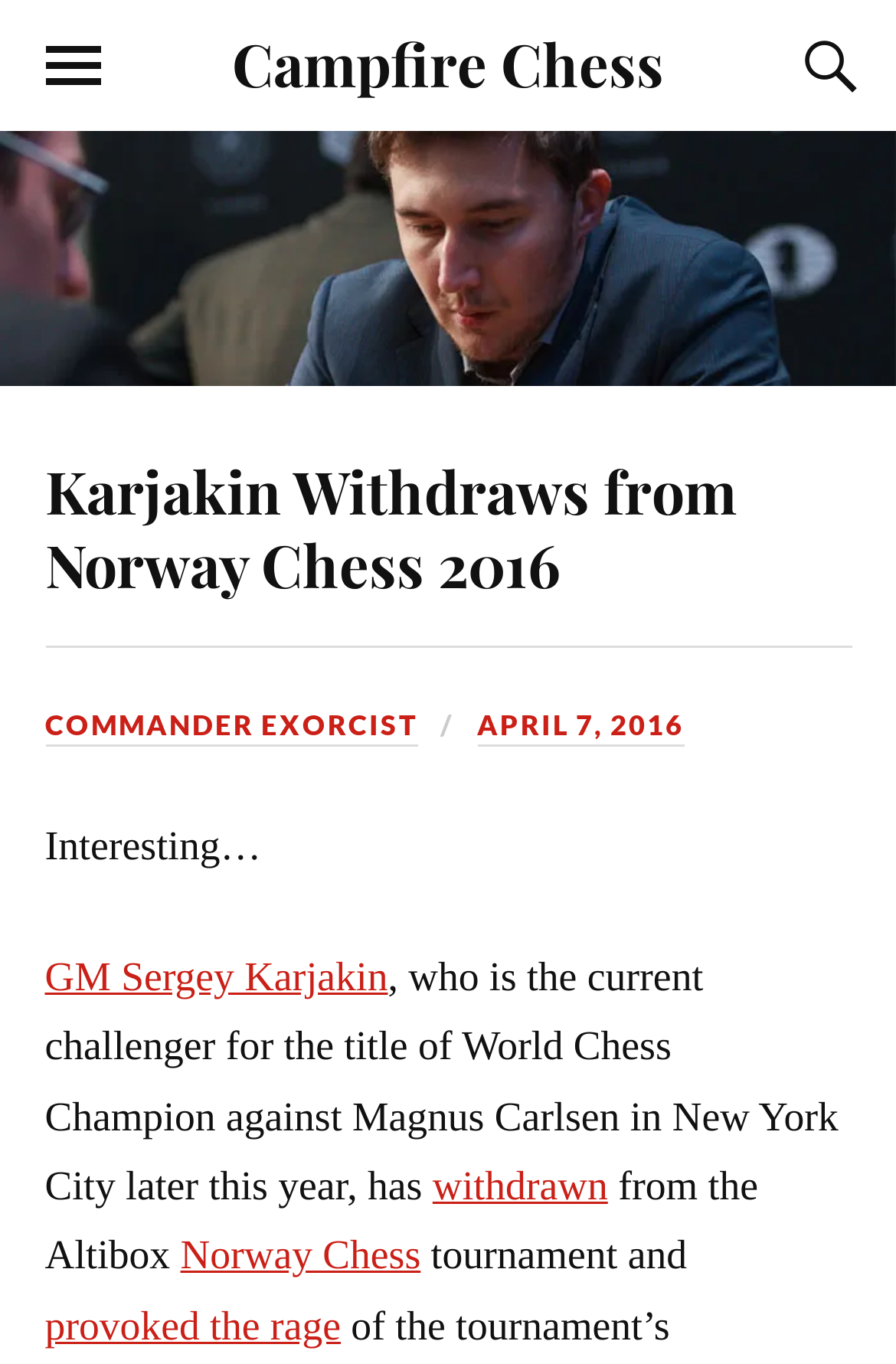Use a single word or phrase to answer this question: 
What is the date mentioned in the article?

April 7, 2016